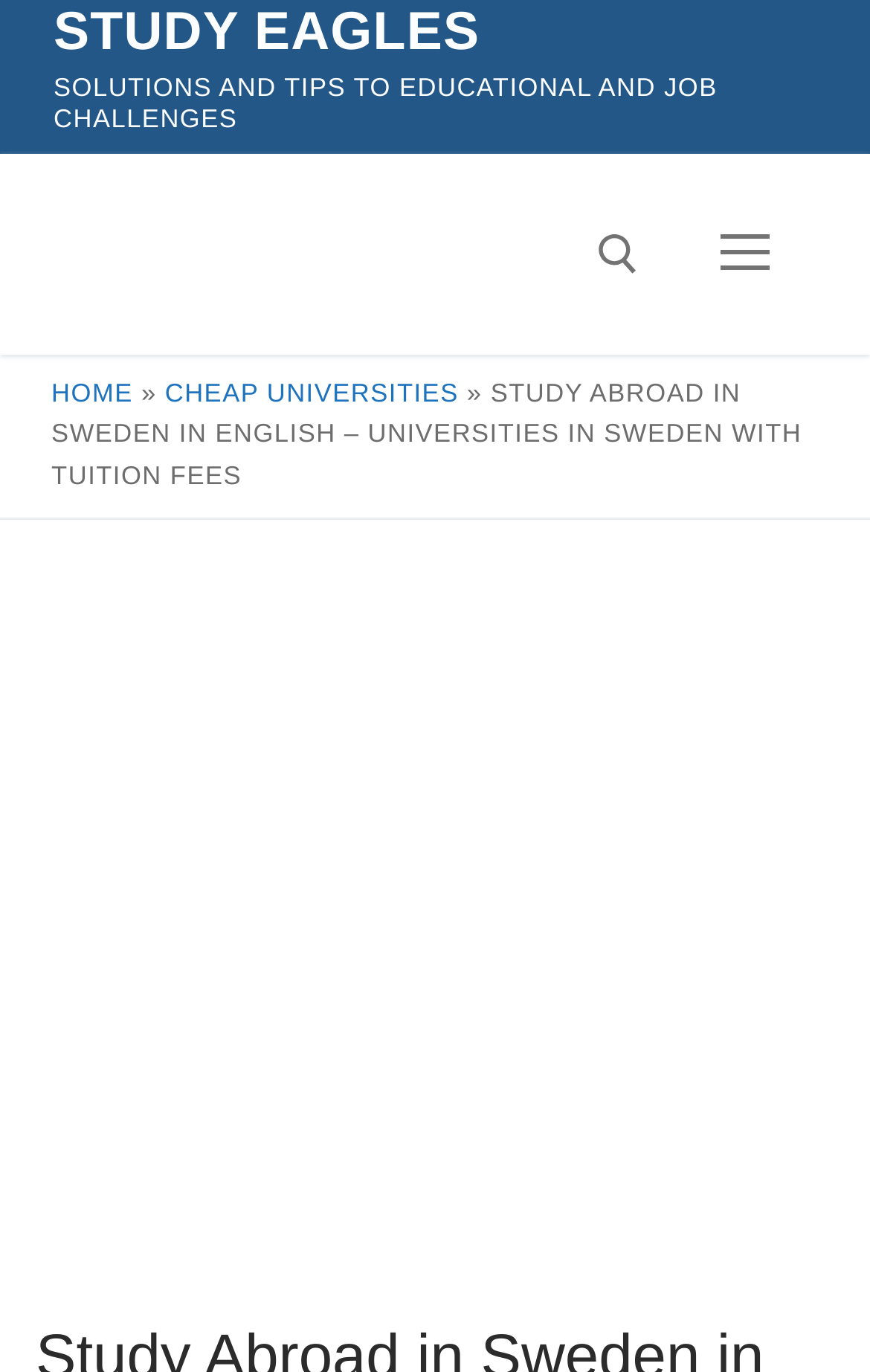Identify the bounding box coordinates for the UI element described by the following text: "Menu". Provide the coordinates as four float numbers between 0 and 1, in the format [left, top, right, bottom].

[0.775, 0.151, 0.938, 0.219]